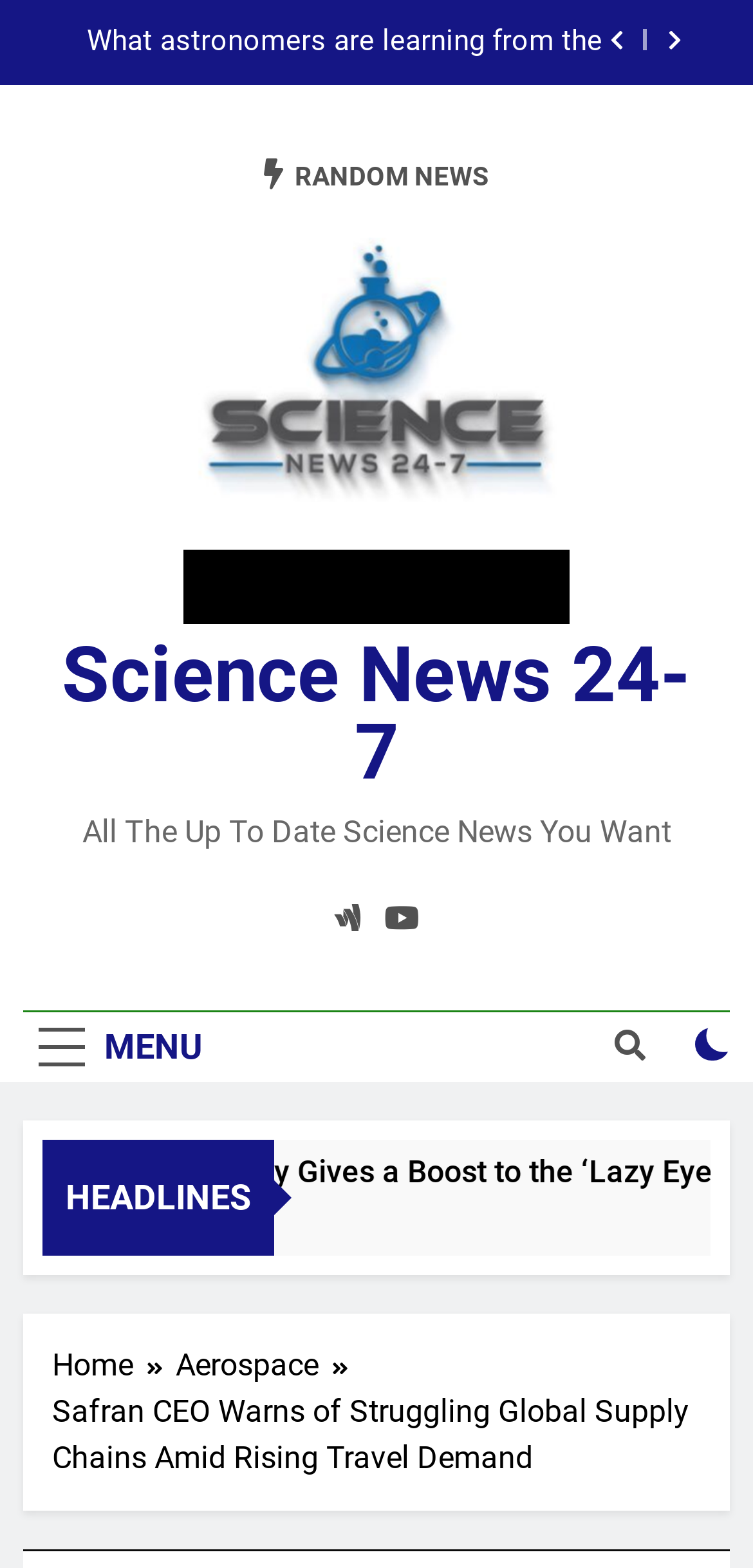Please provide the bounding box coordinates for the element that needs to be clicked to perform the instruction: "Check RANDOM NEWS". The coordinates must consist of four float numbers between 0 and 1, formatted as [left, top, right, bottom].

[0.35, 0.1, 0.65, 0.123]